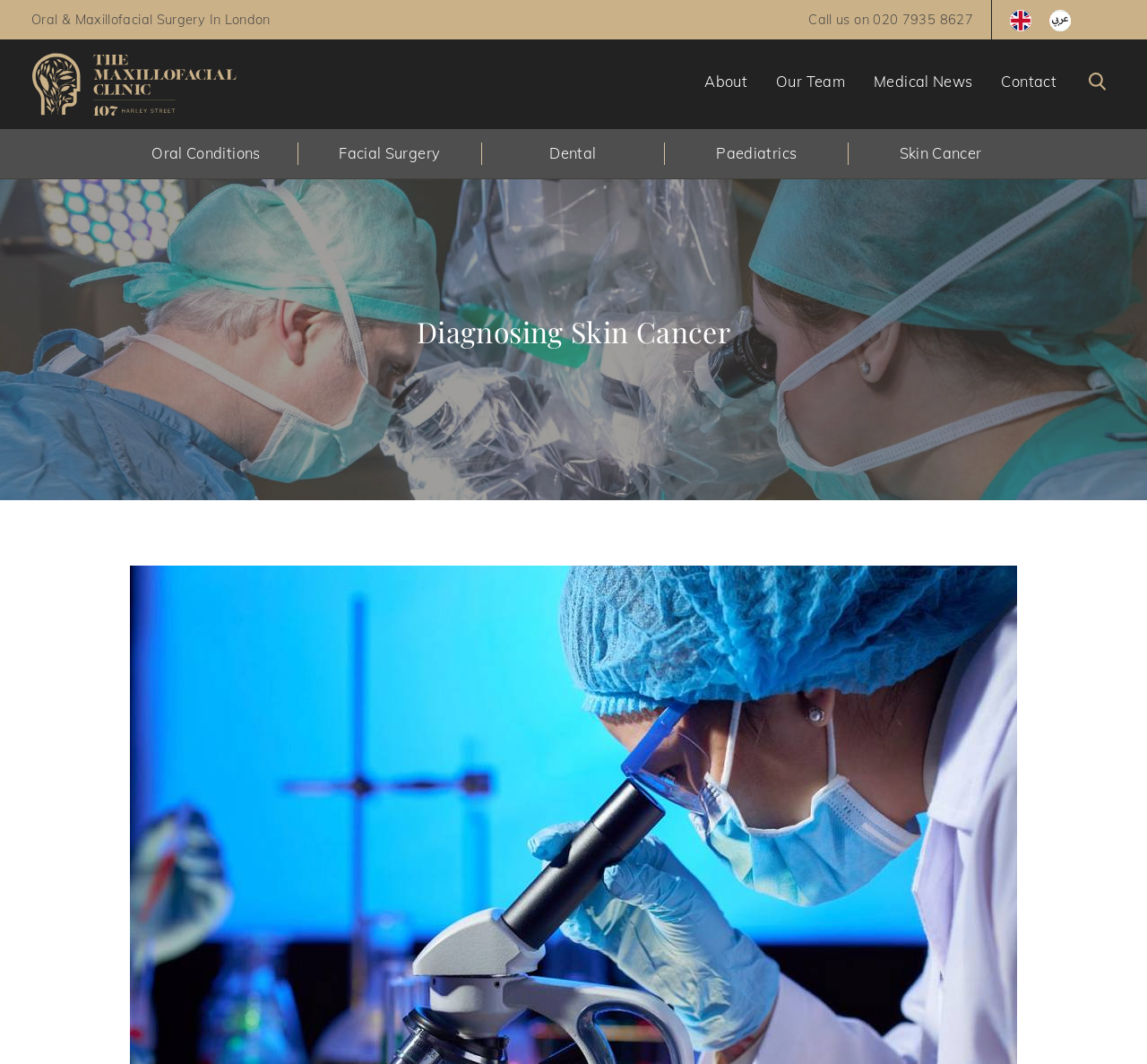Respond with a single word or phrase for the following question: 
What is the purpose of the textbox?

Search